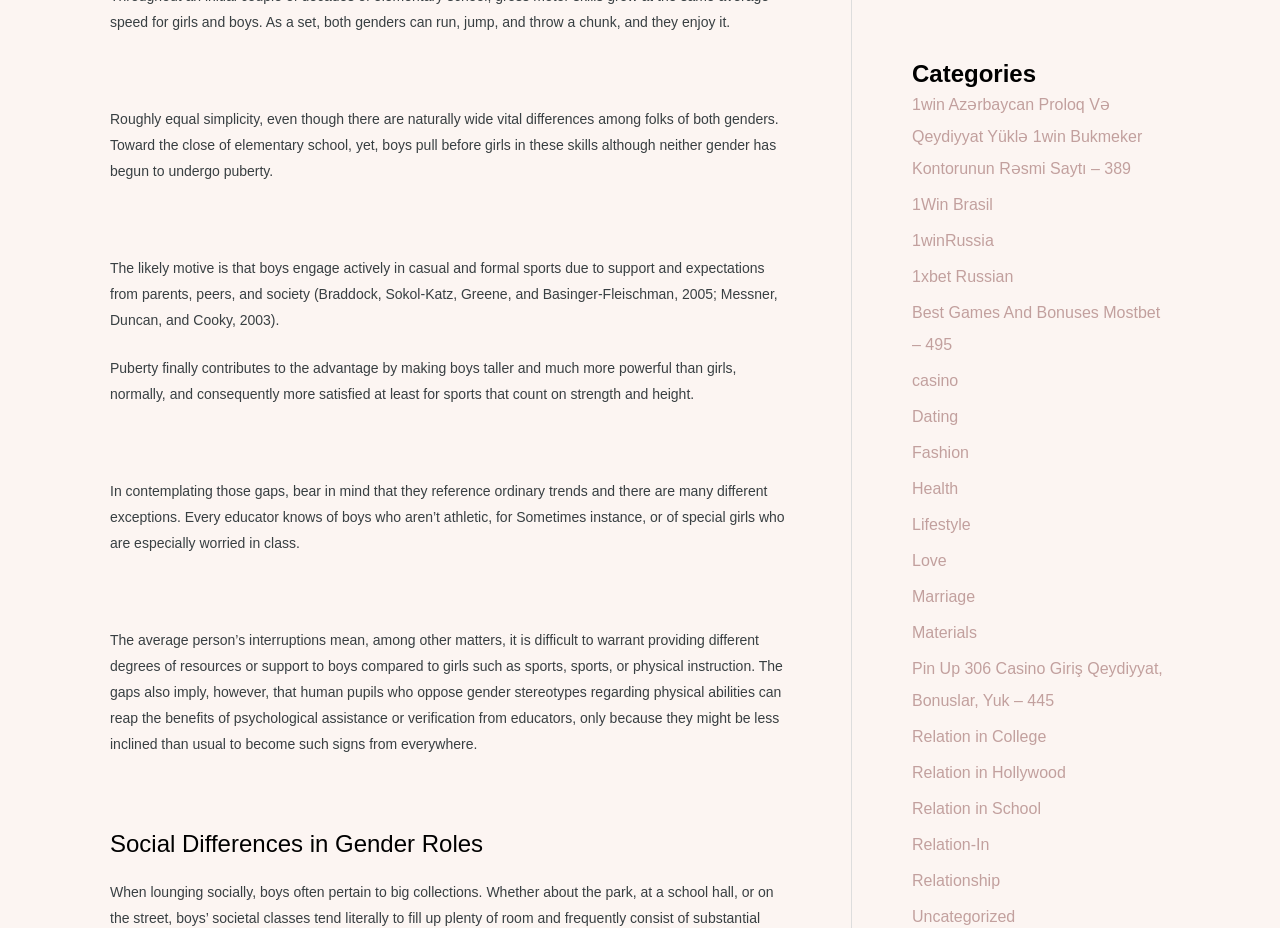Locate the bounding box coordinates of the element you need to click to accomplish the task described by this instruction: "Check 'Health'".

[0.712, 0.517, 0.749, 0.535]